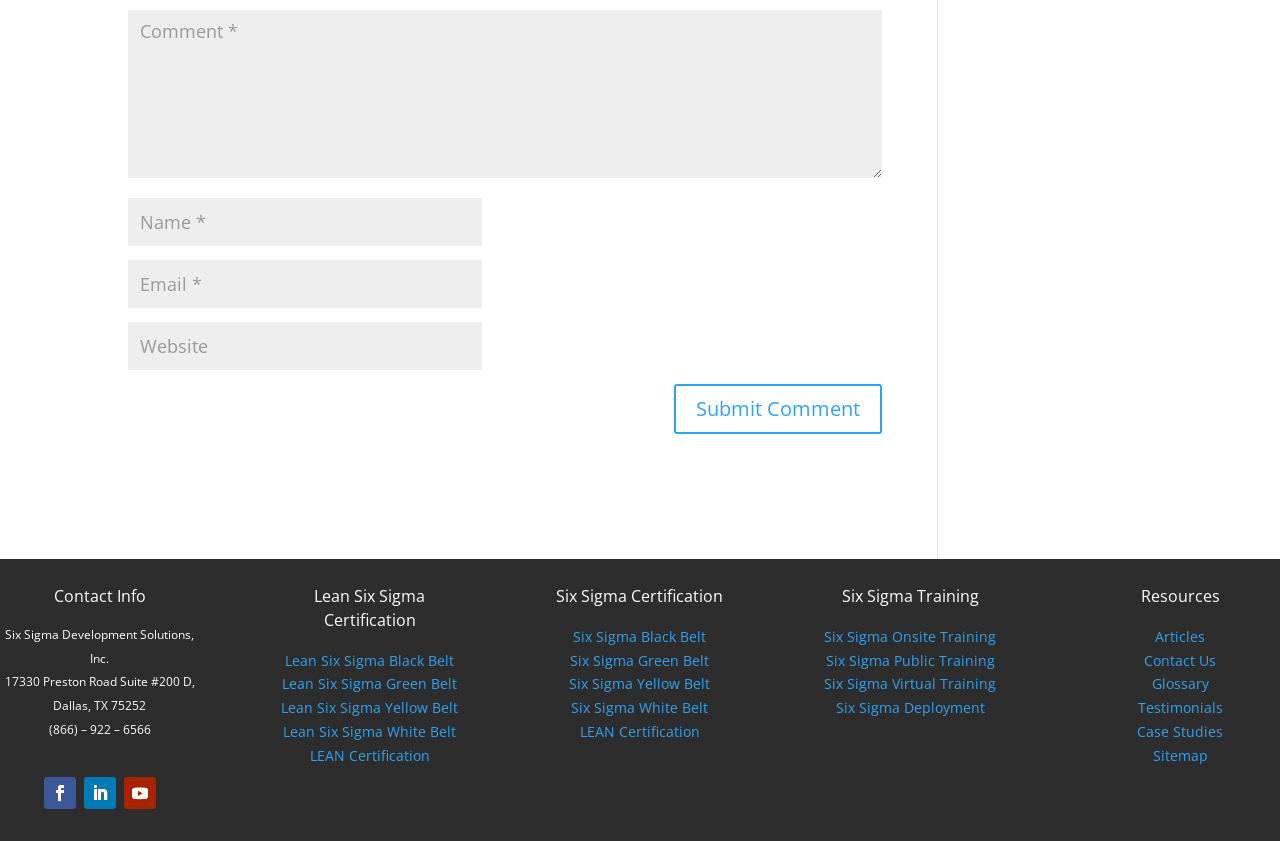Pinpoint the bounding box coordinates of the clickable element needed to complete the instruction: "Get Lean Six Sigma Certification information". The coordinates should be provided as four float numbers between 0 and 1: [left, top, right, bottom].

[0.246, 0.696, 0.332, 0.75]